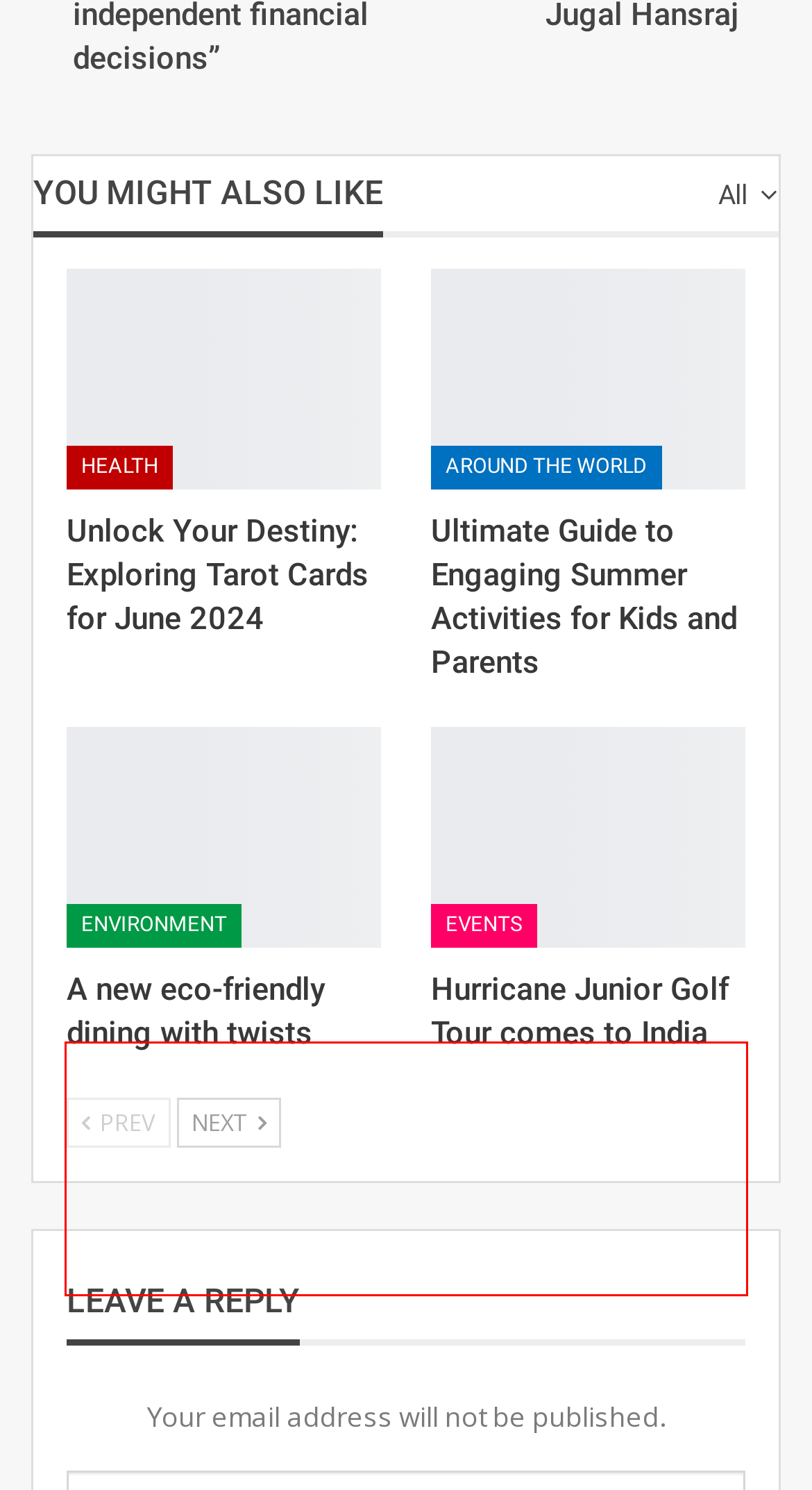From the provided screenshot, extract the text content that is enclosed within the red bounding box.

Personal: This month is about fostering community and friendship. Your natural inclination towards humanitarian ideals shines, making it a great time to connect with like-minded individuals or groups.